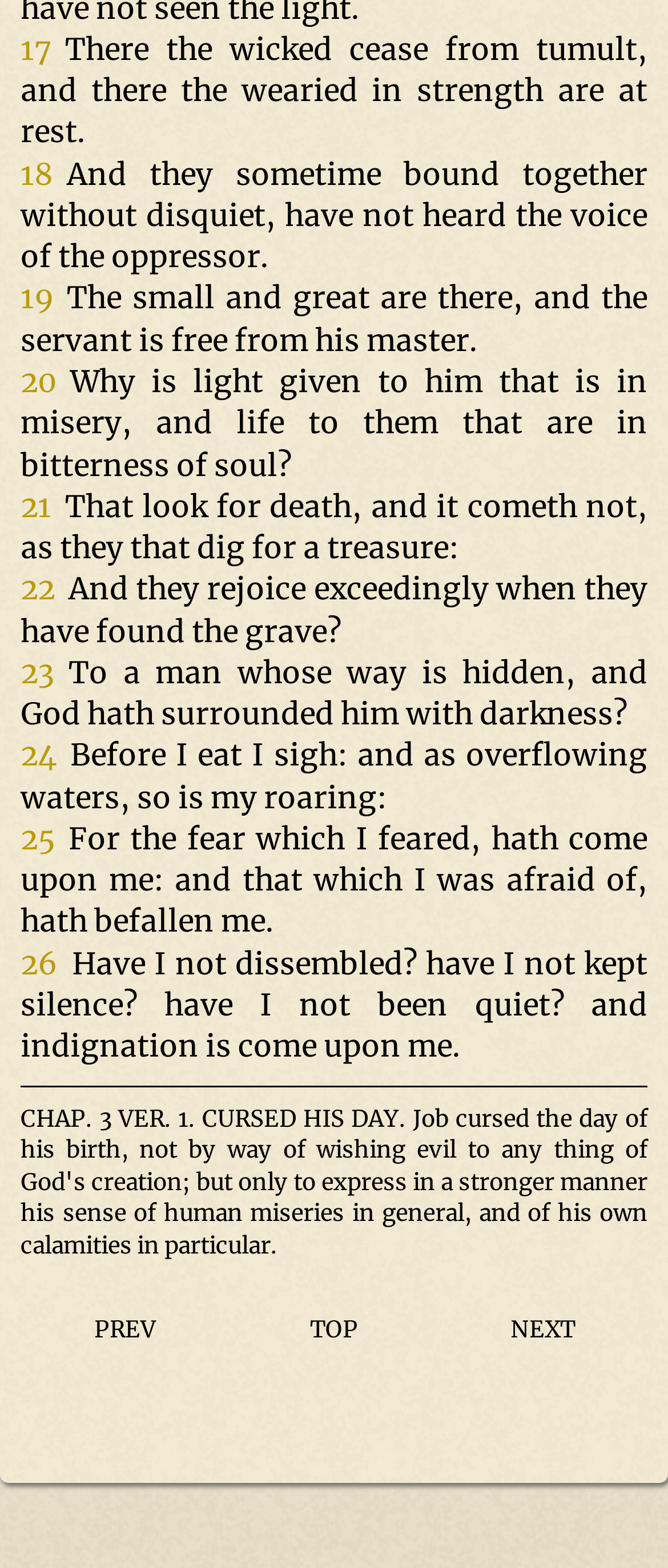What is the last verse of the text?
Using the image, respond with a single word or phrase.

Have I not dissembled? have I not kept silence? have I not been quiet? and indignation is come upon me.